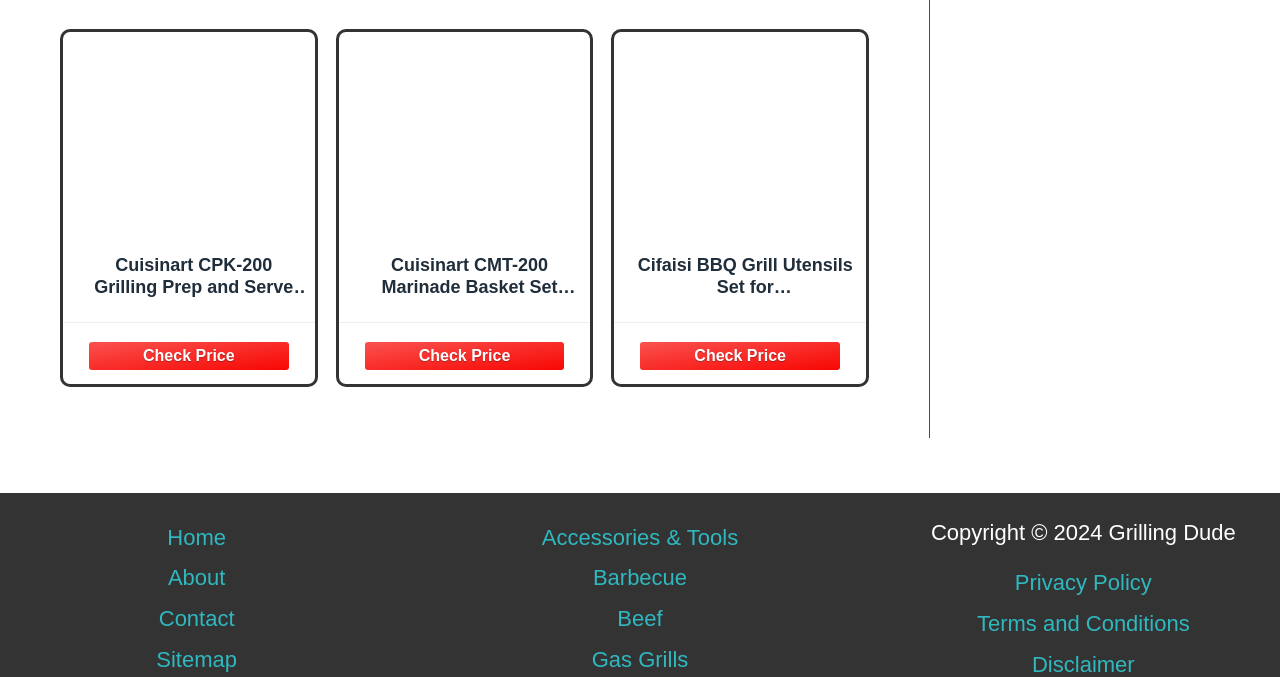Please determine the bounding box coordinates of the area that needs to be clicked to complete this task: 'Check price of Cuisinart CPK-200 Grilling Prep and Serve Trays'. The coordinates must be four float numbers between 0 and 1, formatted as [left, top, right, bottom].

[0.061, 0.491, 0.234, 0.553]